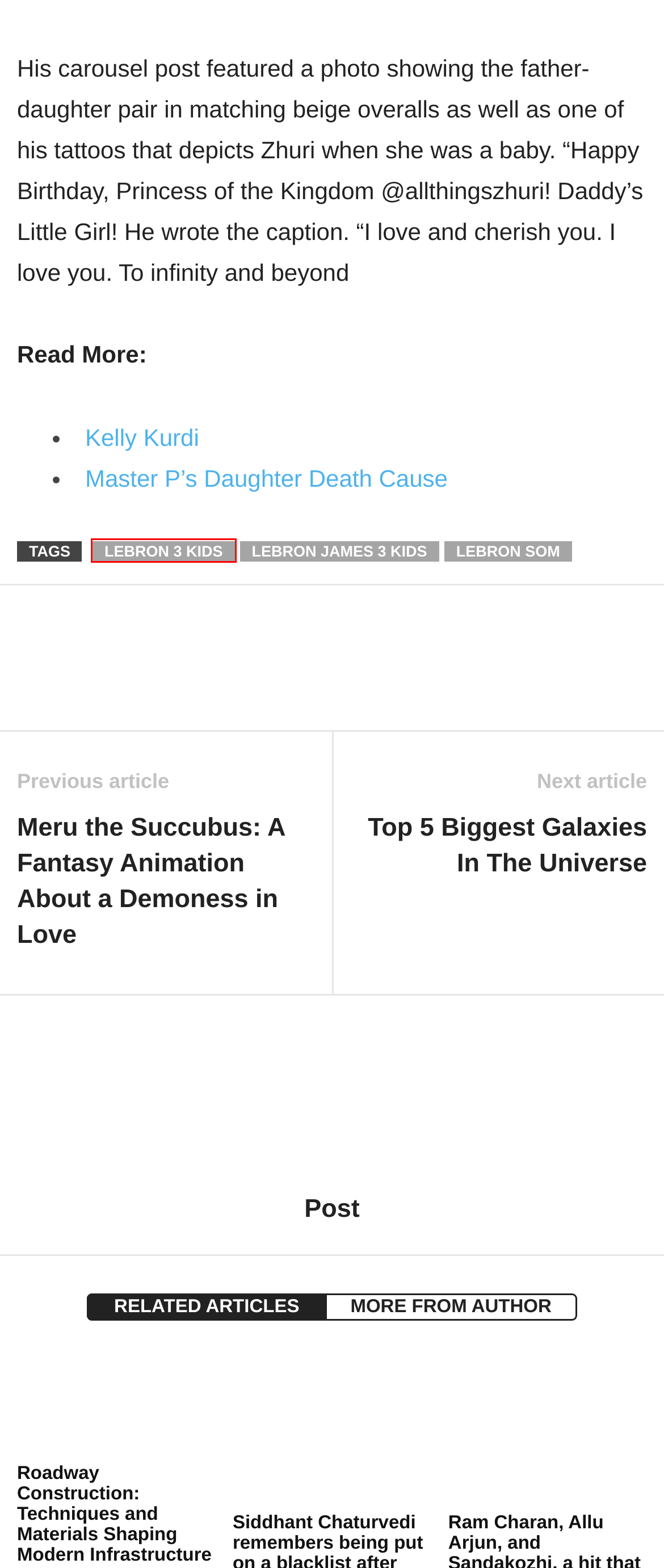Analyze the screenshot of a webpage featuring a red rectangle around an element. Pick the description that best fits the new webpage after interacting with the element inside the red bounding box. Here are the candidates:
A. Master P’s Daughter Death Cause? | Tytyana Miller Age - Chop News
B. Siddhant Chaturvedi remembers being put on a blacklist after
C. Ram Charan, Allu Arjun, and Sandakozhi, a hit that Thalapathy Vijay refused - Chop News
D. Top 5 Biggest Galaxies In The Universe - Chop News
E. Roadway Construction: Techniques and Materials Shaping Modern Infrastructure - Chop News
F. Meru the Succubus: A Fantasy Animation About a Demoness in Love - Chop News
G. LeBron 3 Kids - Chop News
H. LeBron som - Chop News

G